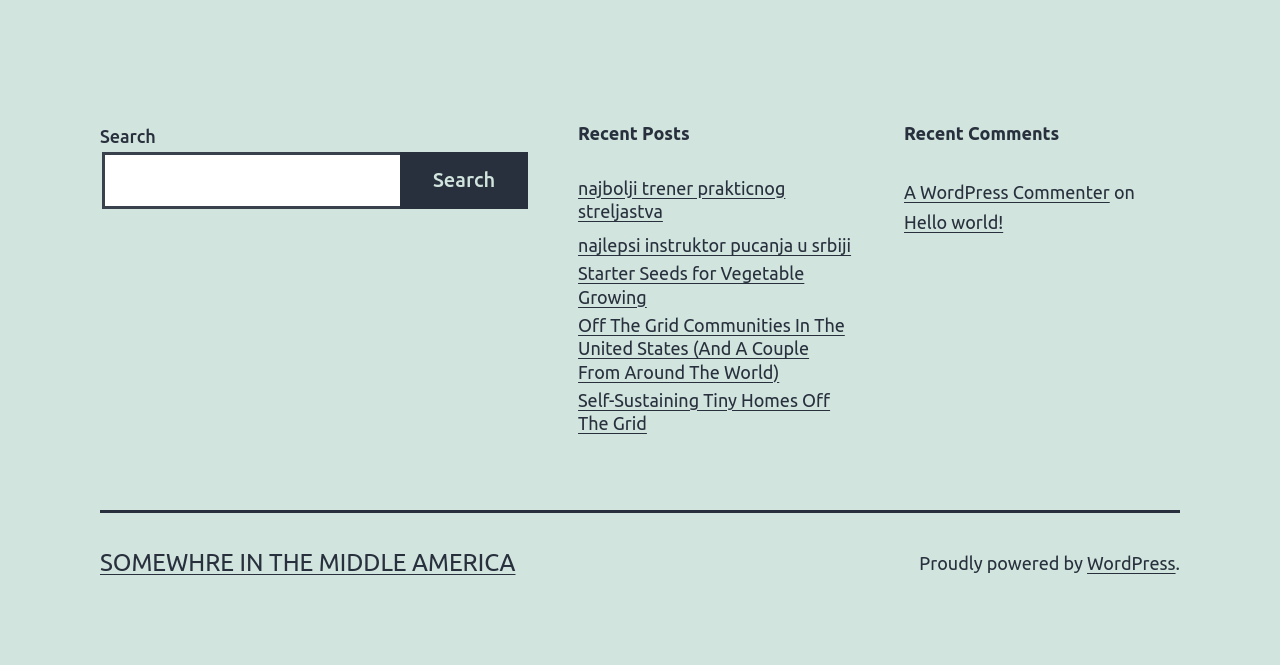Calculate the bounding box coordinates of the UI element given the description: "parent_node: Search name="s"".

[0.08, 0.228, 0.315, 0.314]